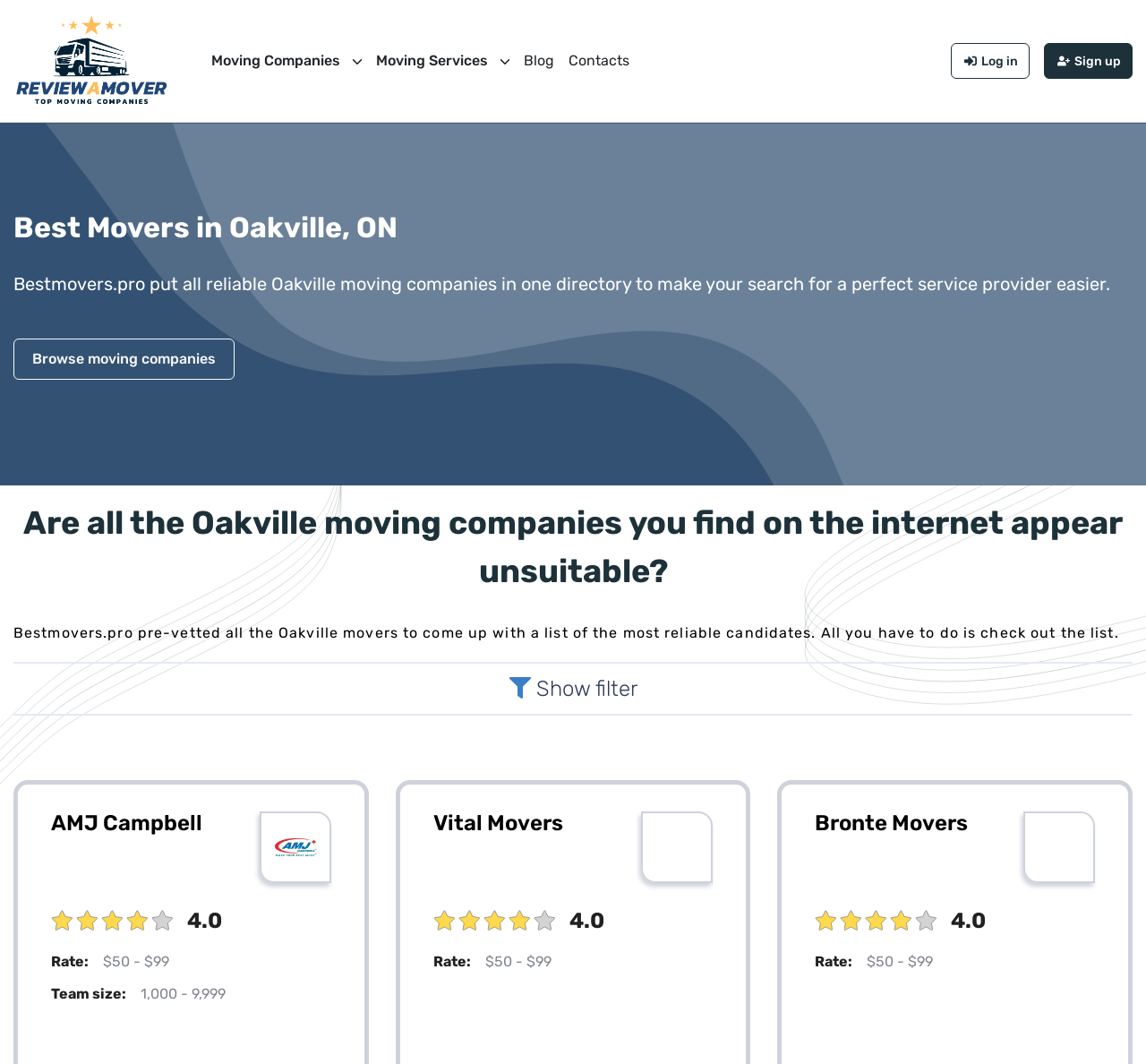What is the price range of Vital Movers?
Can you offer a detailed and complete answer to this question?

According to the webpage, Vital Movers has a price range of $50 to $99. This information is displayed in the company's section, along with its rating and team size.